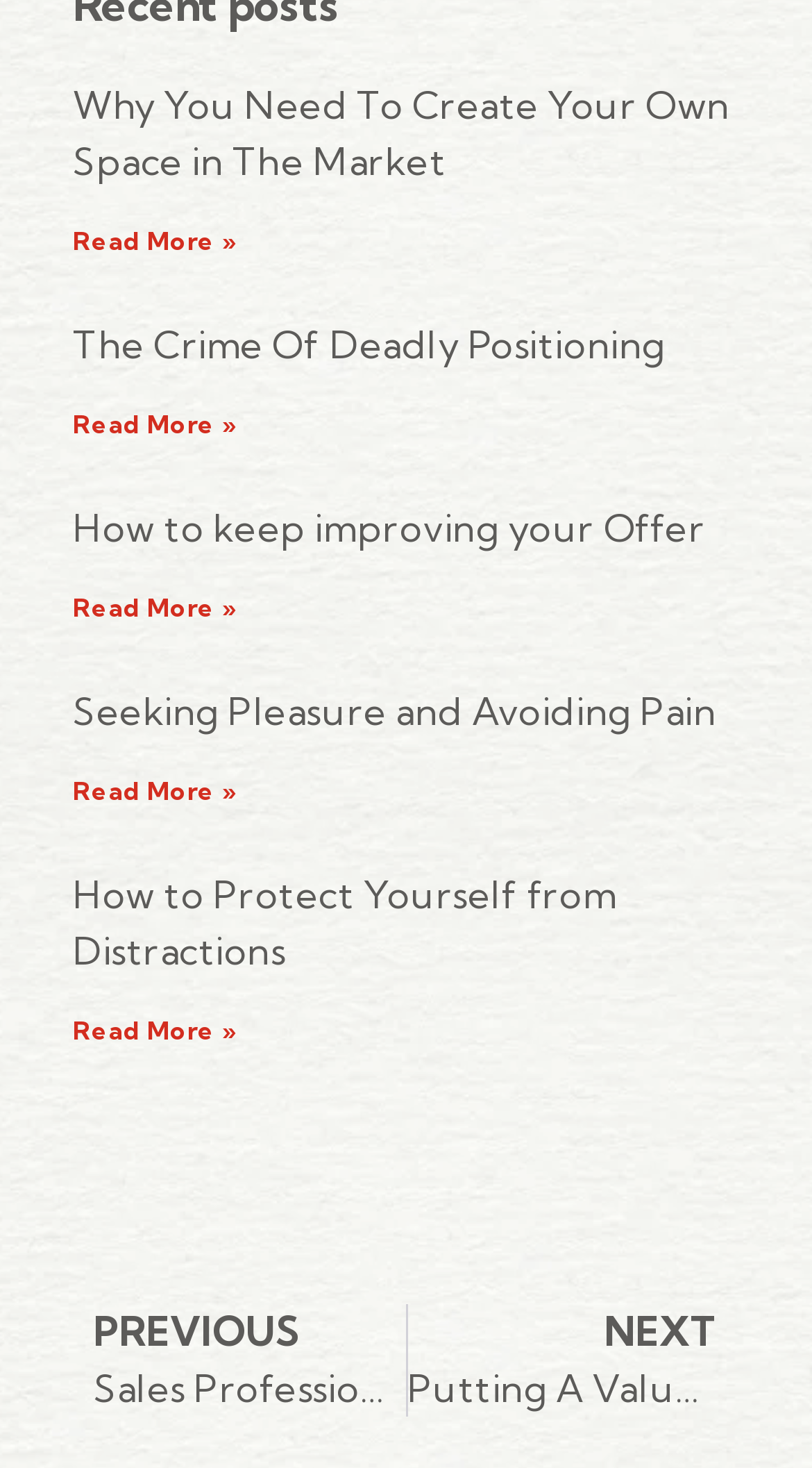Identify the bounding box of the HTML element described as: "The Crime Of Deadly Positioning".

[0.09, 0.219, 0.819, 0.251]